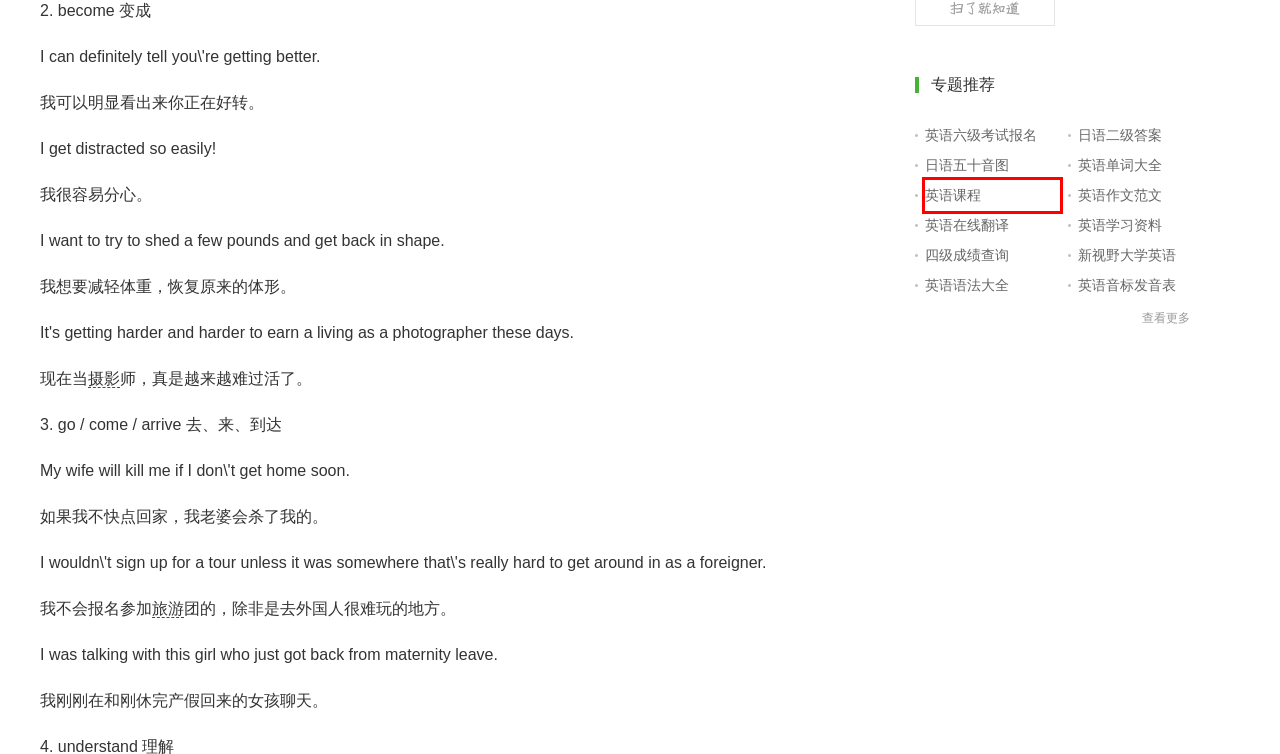Assess the screenshot of a webpage with a red bounding box and determine which webpage description most accurately matches the new page after clicking the element within the red box. Here are the options:
A. 英语能力课程_在线英语能力辅导_英语培训班价格-沪江网校
B. 618秒杀：沪江网校职场英语TOP3好课！返100%学费！_沪江英语学习网
C. Hitalk英语口语官网，外教1对1实景角色演练
D. 英语考试课程_在线英语考试辅导_英语培训班价格-沪江网校
E. 英语培训班_在线英语学习辅导班_英语培训价格-沪江网校
F. 沪江英语
G. 英语专业四级考试_2020专四答案_专四成绩查询_专四真题_沪江英语
H. 沪江网校CPS平台

E